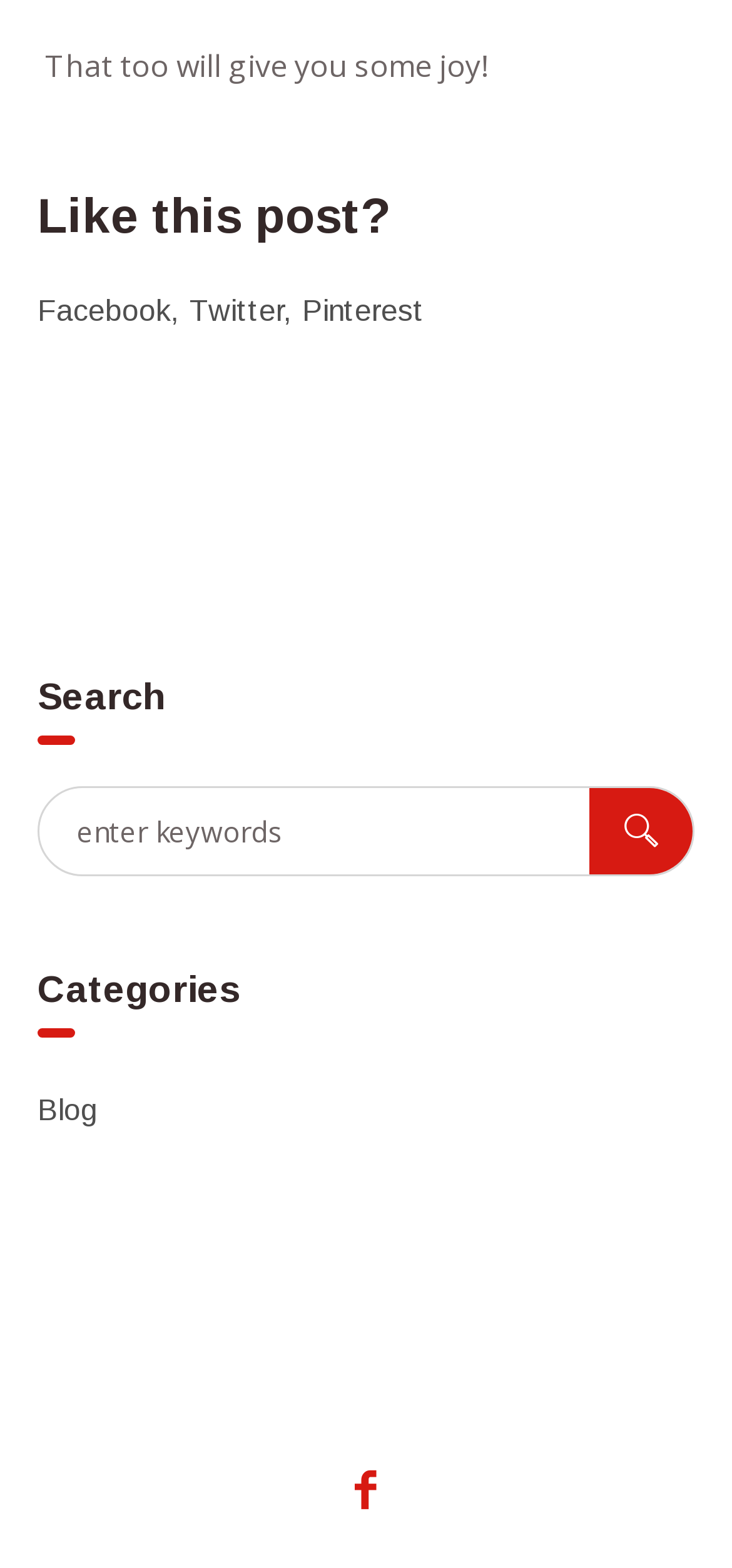Please give a short response to the question using one word or a phrase:
What is the category mentioned below the search box?

Blog